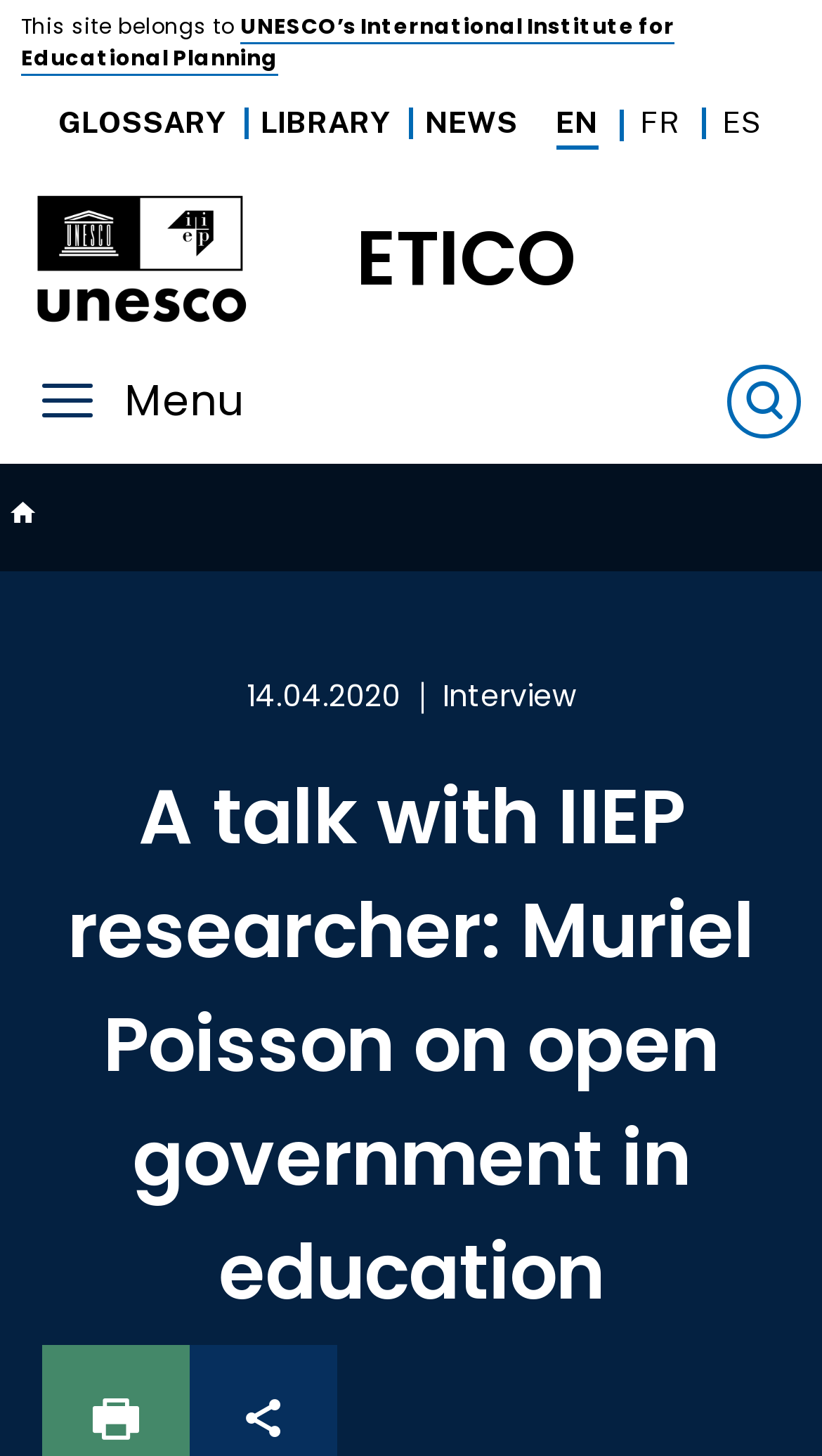Please provide the bounding box coordinates for the element that needs to be clicked to perform the following instruction: "go to UNESCO’s International Institute for Educational Planning". The coordinates should be given as four float numbers between 0 and 1, i.e., [left, top, right, bottom].

[0.026, 0.007, 0.821, 0.052]